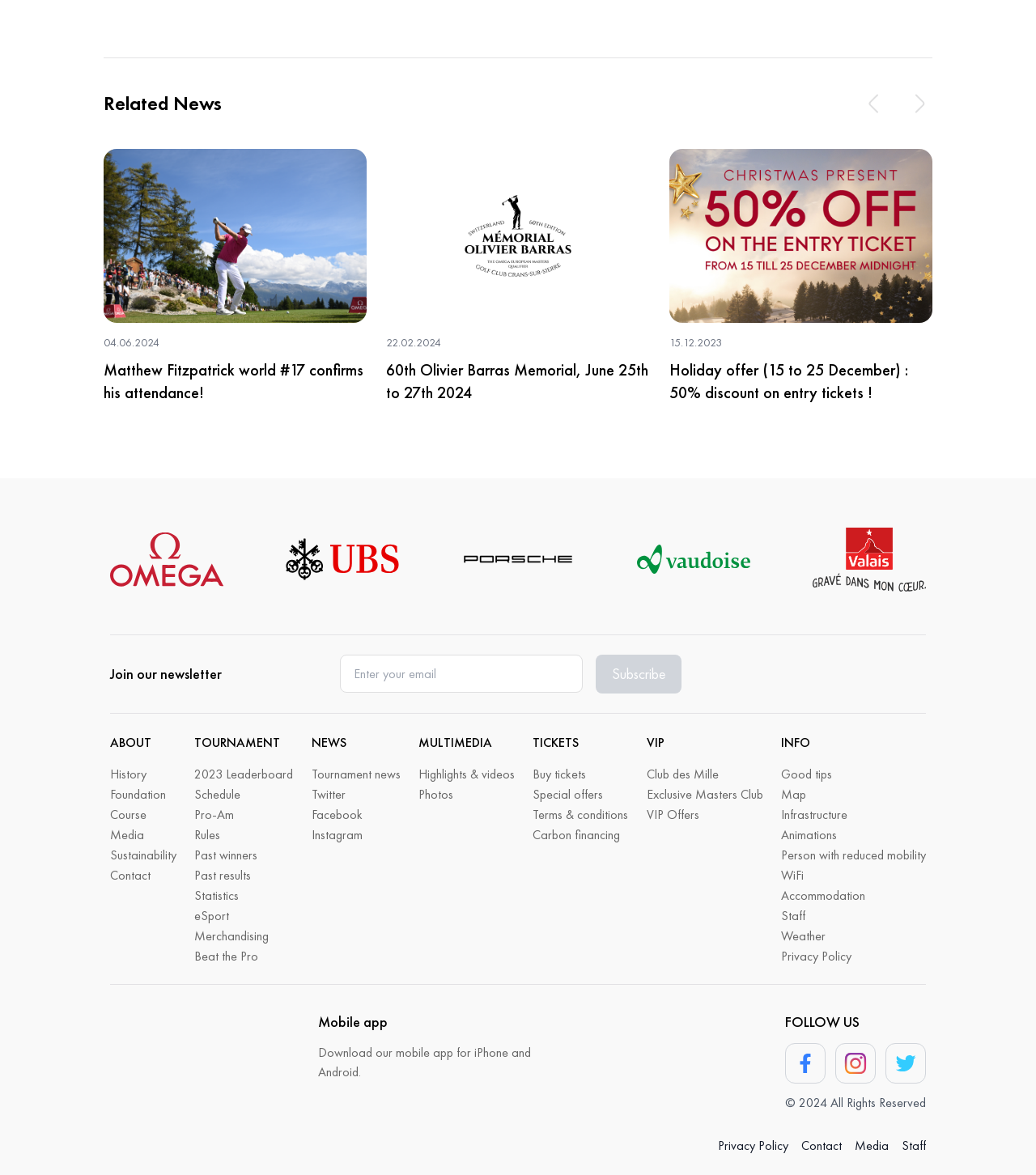Please identify the bounding box coordinates for the region that you need to click to follow this instruction: "Select the 'slide' option".

[0.091, 0.127, 0.364, 0.368]